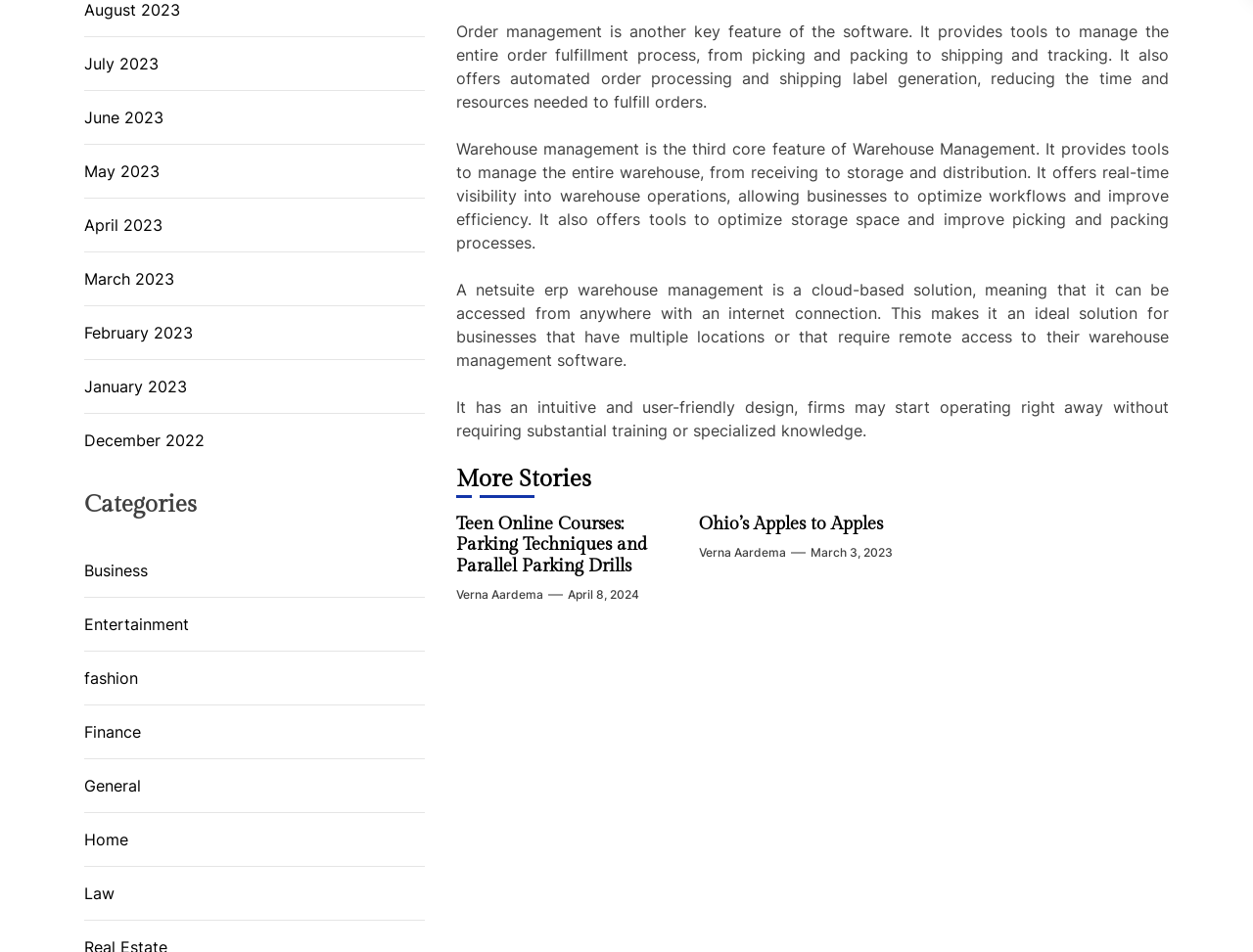Find the bounding box coordinates for the area that should be clicked to accomplish the instruction: "View archives for July 2023".

[0.067, 0.055, 0.127, 0.08]